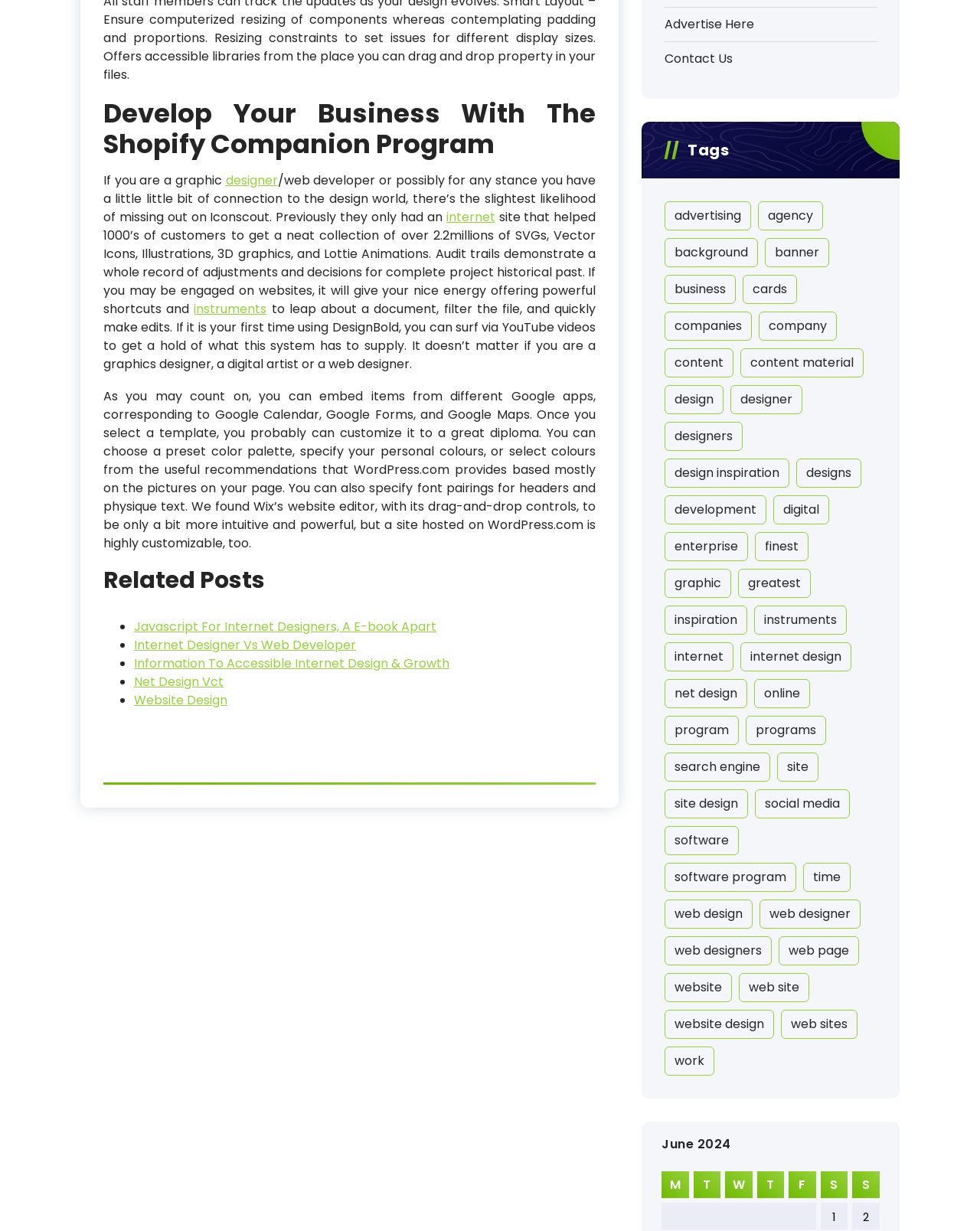What is the program mentioned in the text?
Please use the image to provide an in-depth answer to the question.

The text mentions 'Iconscout' as a program that helps designers and developers to get a collection of SVGs, Vector Icons, Illustrations, 3D graphics, and Lottie Animations.